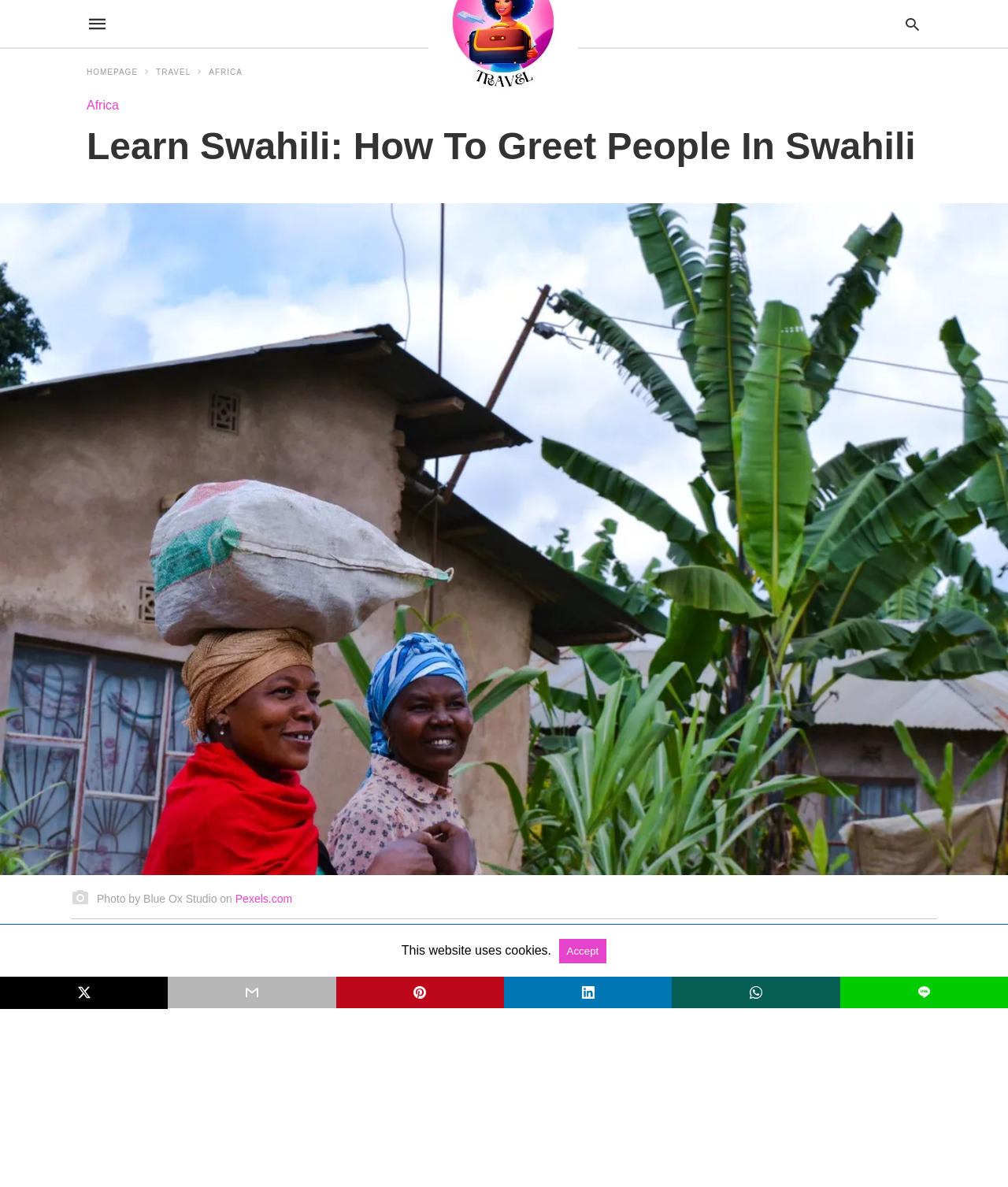Determine the bounding box coordinates of the region to click in order to accomplish the following instruction: "Subscribe Now!". Provide the coordinates as four float numbers between 0 and 1, specifically [left, top, right, bottom].

None